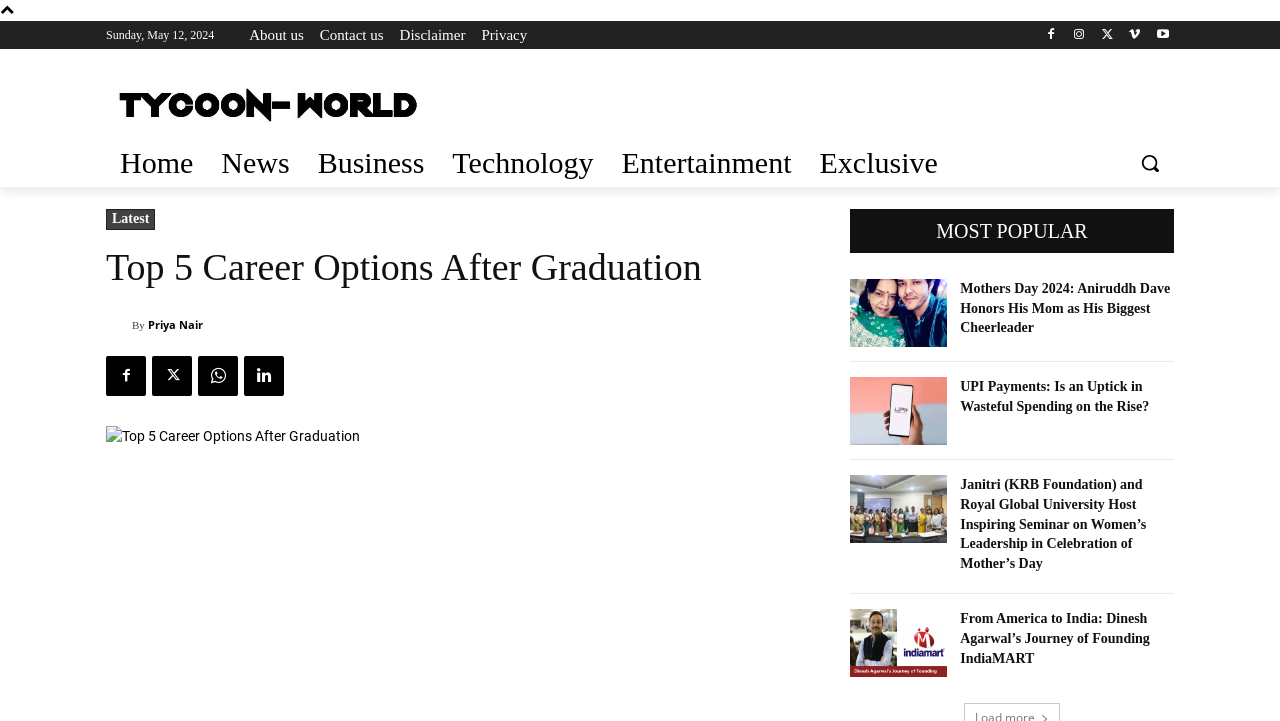Determine the title of the webpage and give its text content.

Top 5 Career Options After Graduation